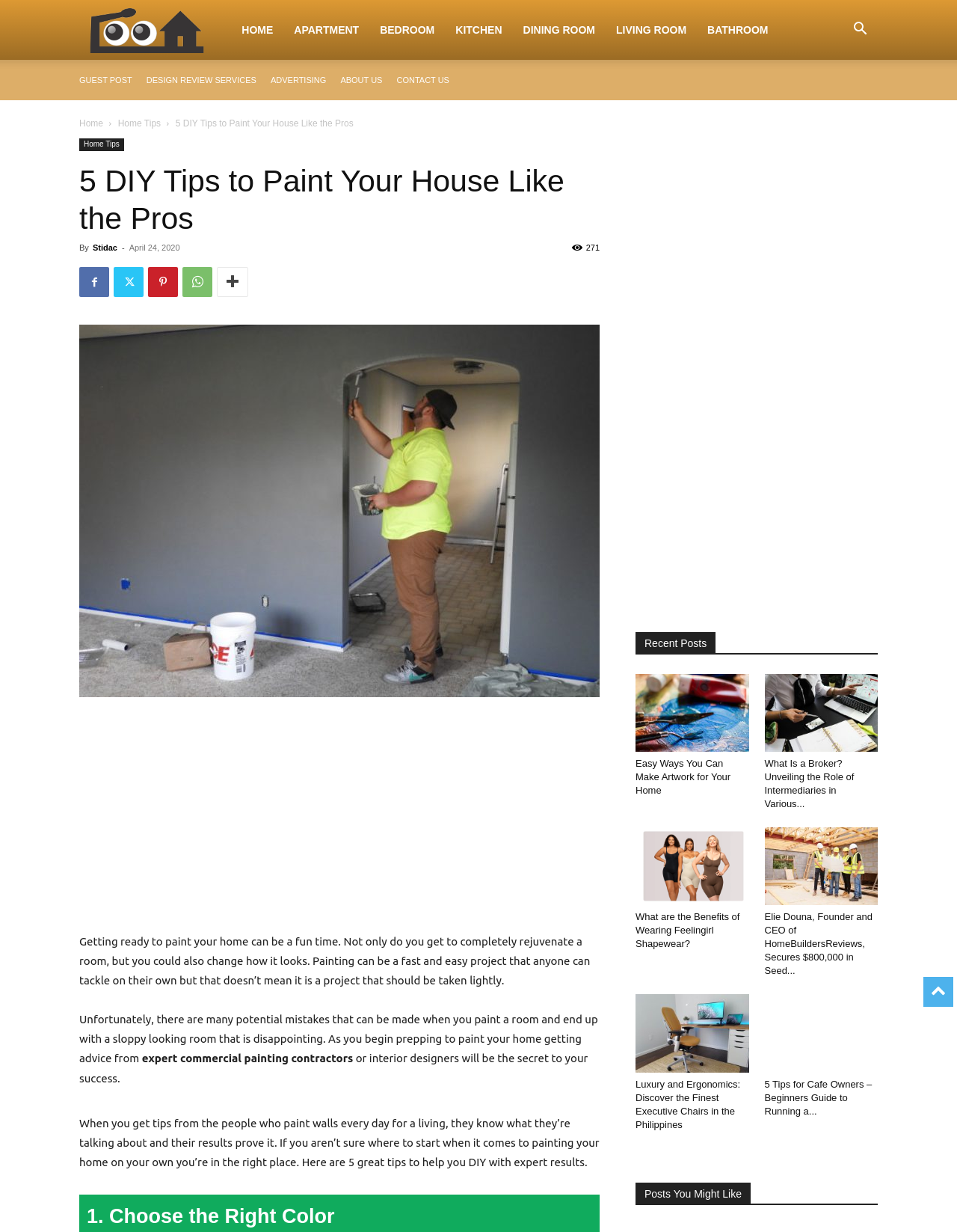Please extract the title of the webpage.

5 DIY Tips to Paint Your House Like the Pros